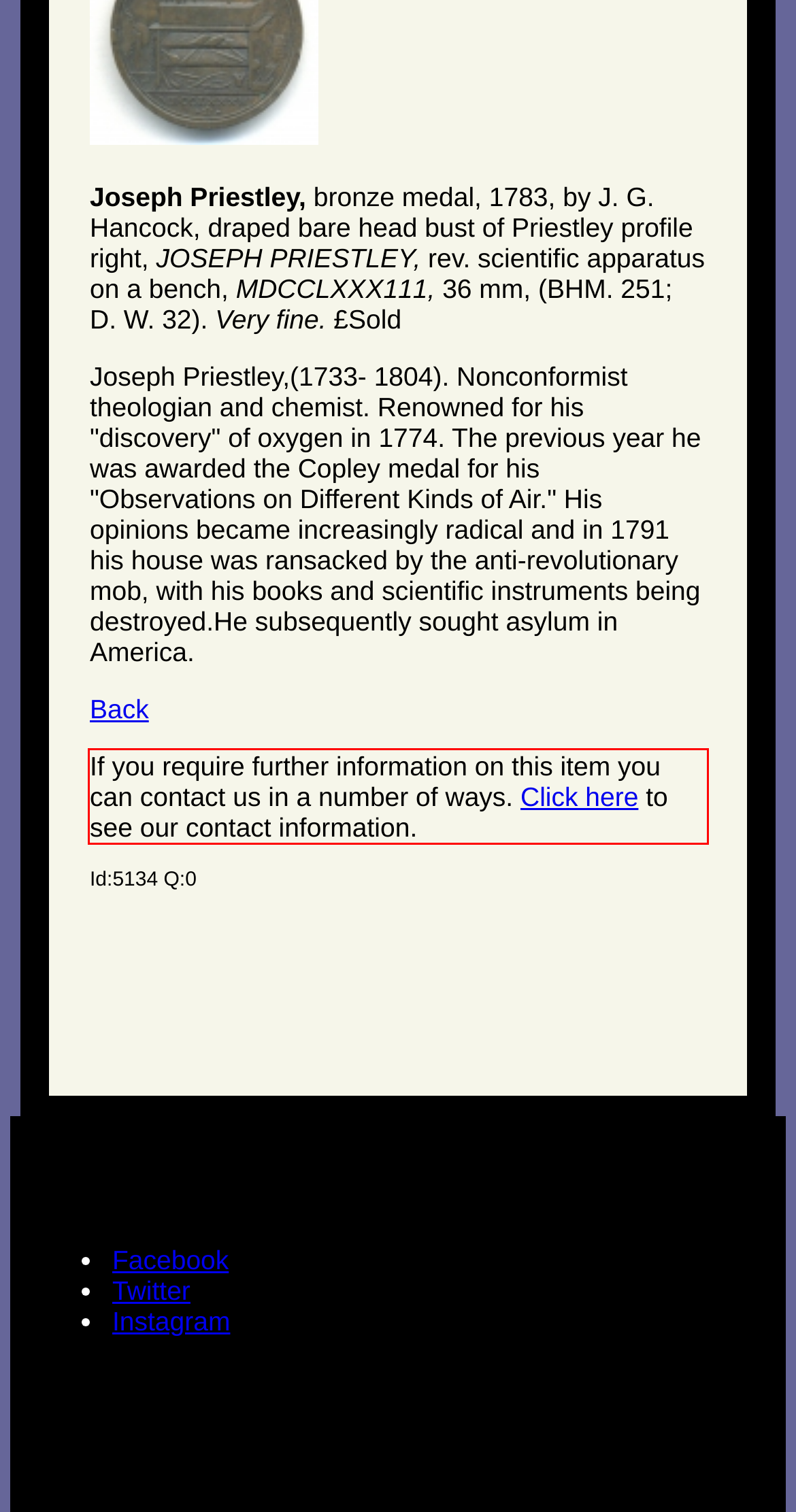You have a screenshot of a webpage where a UI element is enclosed in a red rectangle. Perform OCR to capture the text inside this red rectangle.

If you require further information on this item you can contact us in a number of ways. Click here to see our contact information.